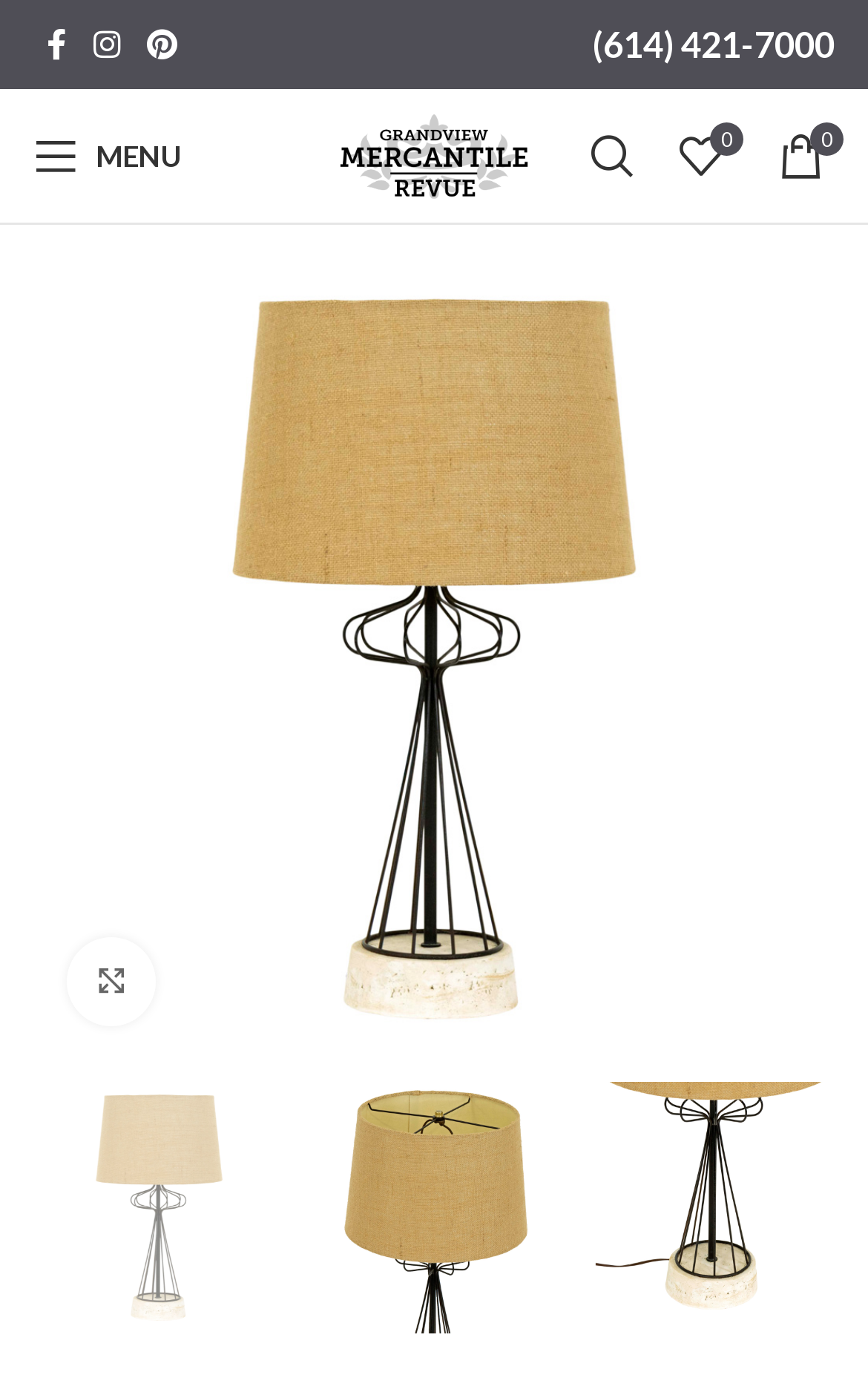Respond to the following query with just one word or a short phrase: 
How many wishlist items are there?

0